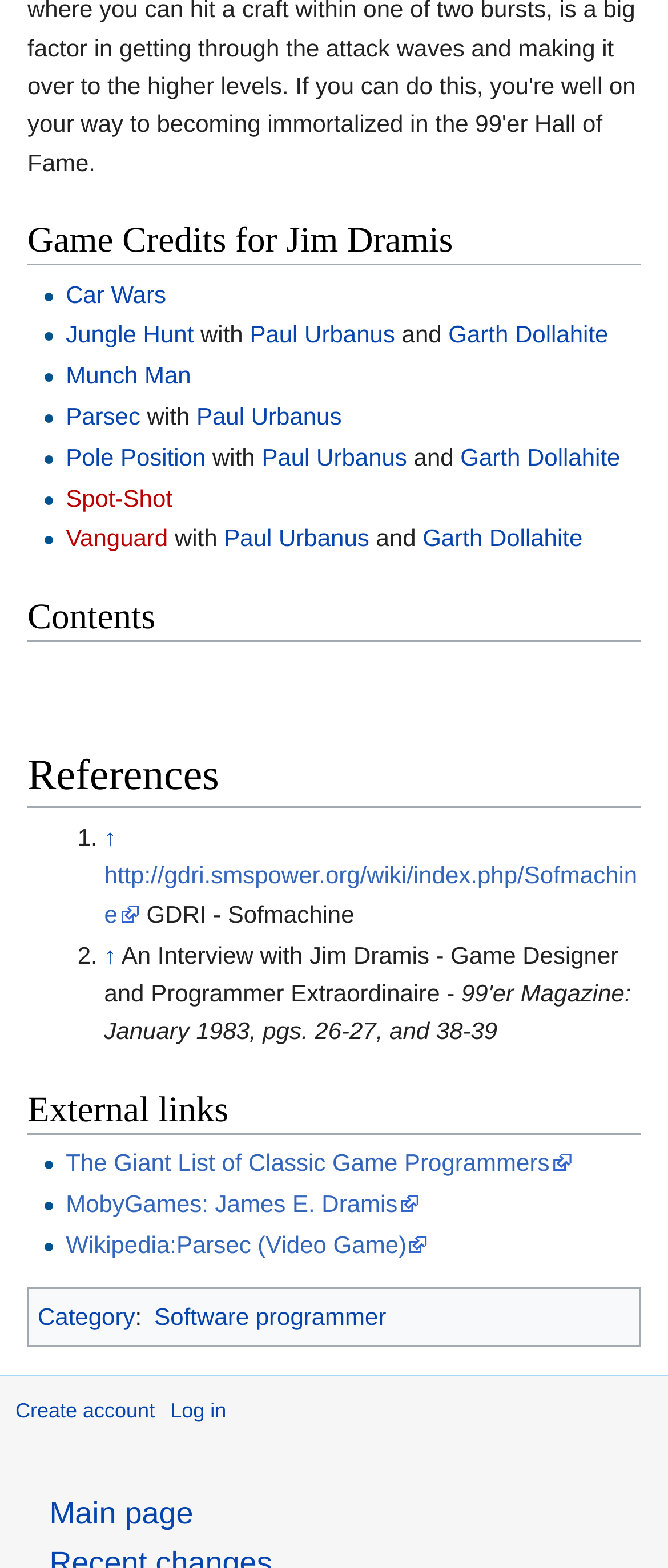Provide a brief response to the question using a single word or phrase: 
What is the name of the person described in the webpage?

Jim Dramis